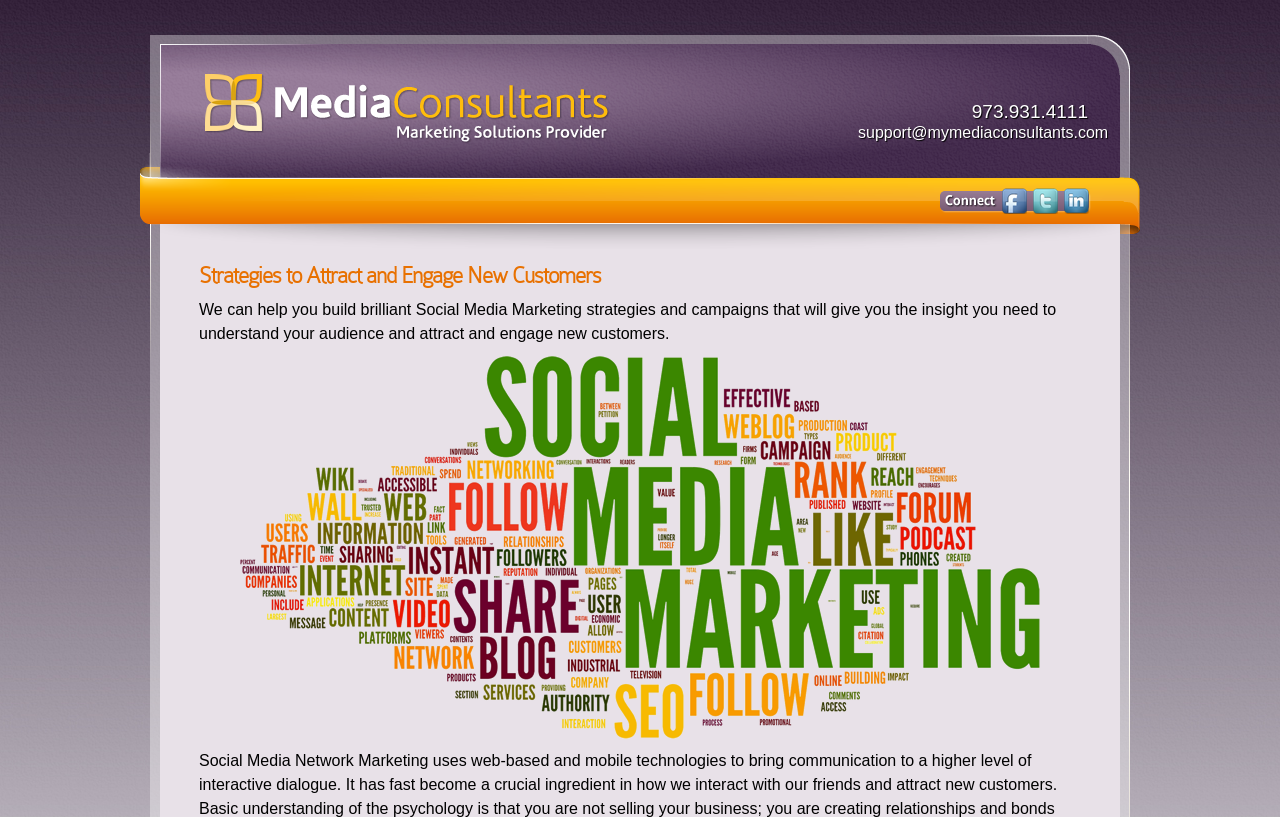What is the topic of the webpage?
Based on the visual content, answer with a single word or a brief phrase.

Social Media Marketing